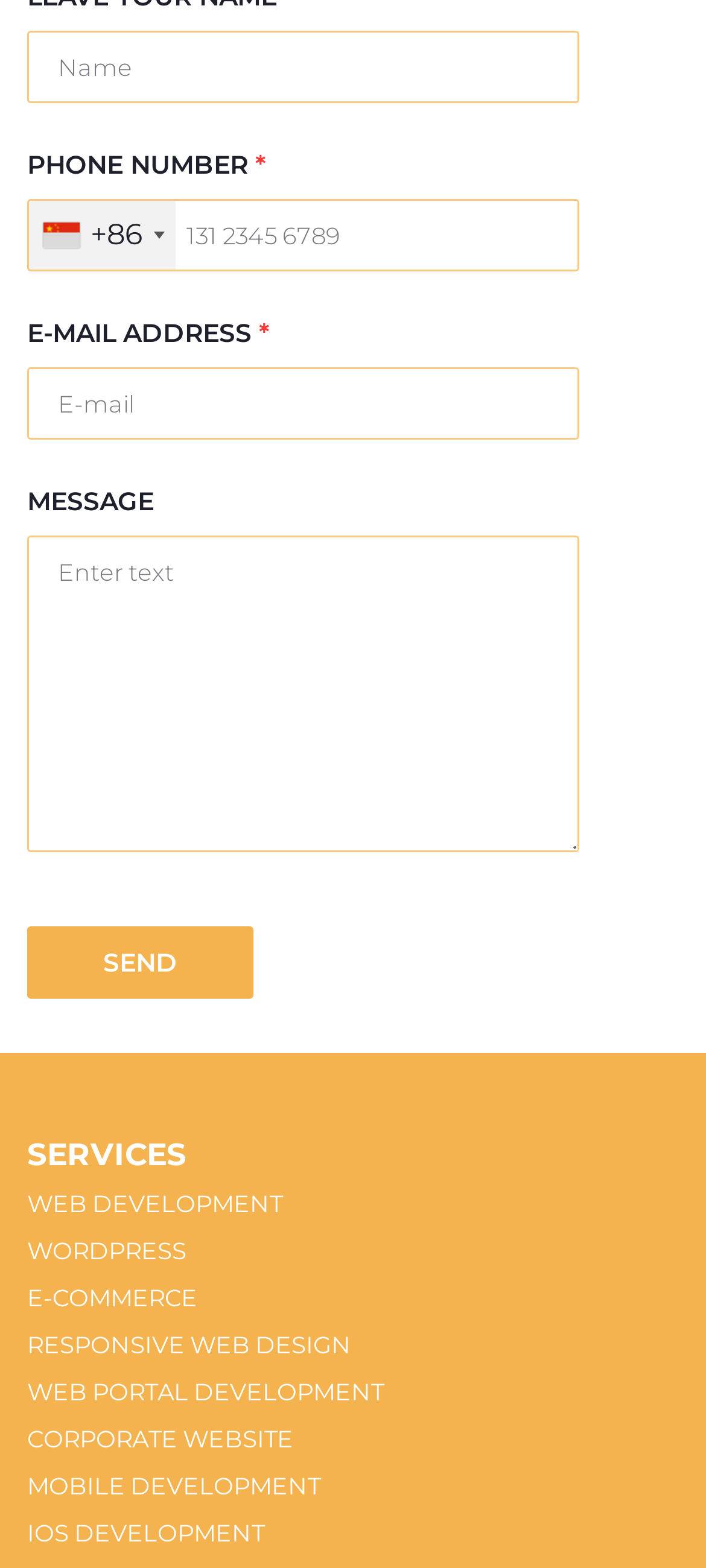Please reply to the following question with a single word or a short phrase:
How many links are there under 'SERVICES'?

9